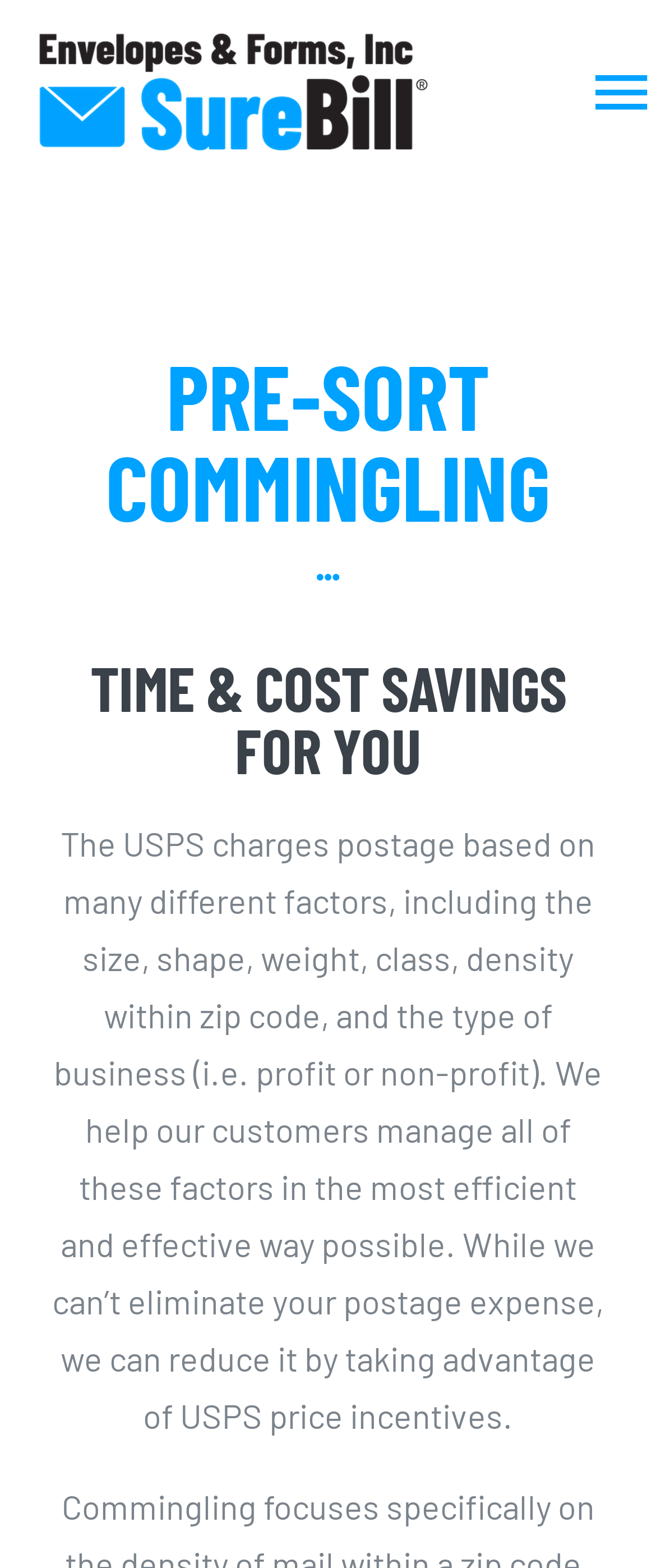Given the element description: "alt="Envelopes & Forms SureBill Logo"", predict the bounding box coordinates of this UI element. The coordinates must be four float numbers between 0 and 1, given as [left, top, right, bottom].

[0.051, 0.014, 0.658, 0.038]